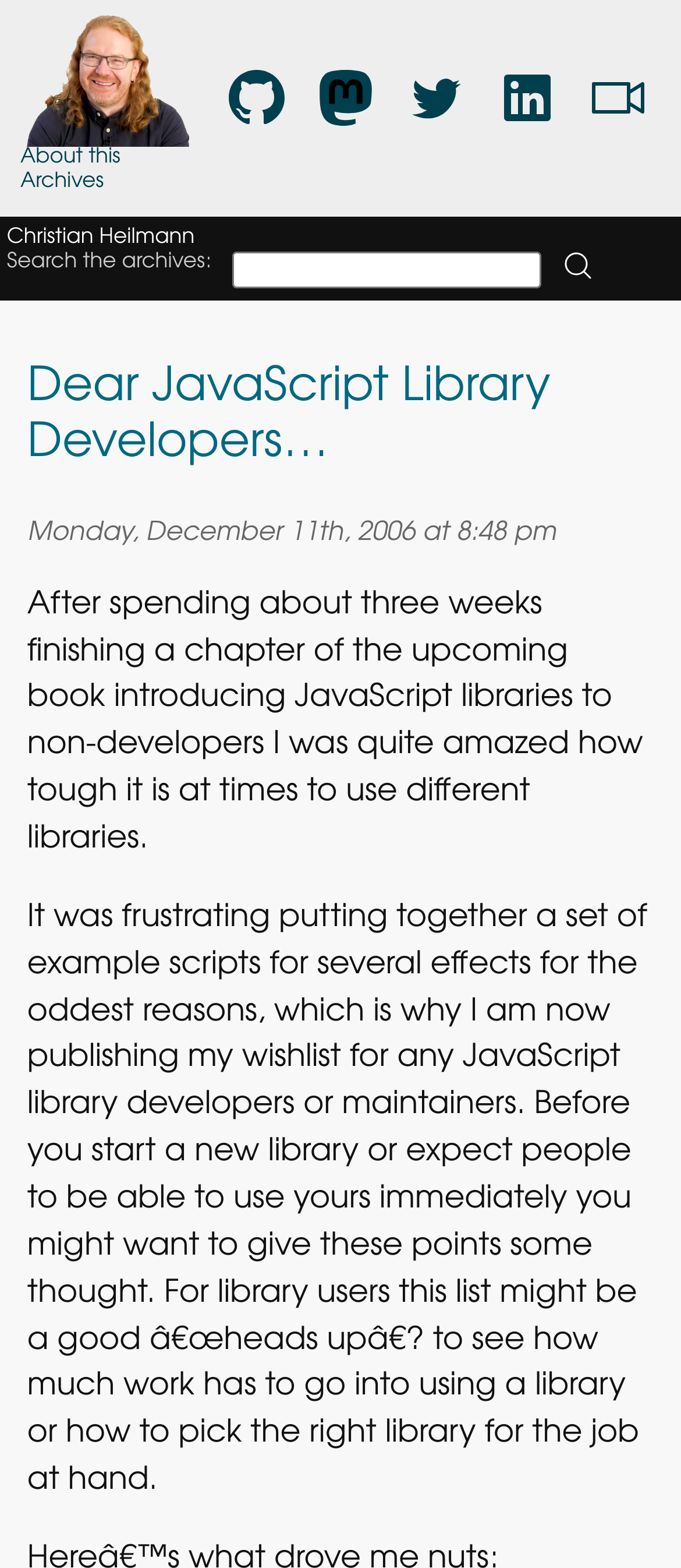Locate the bounding box of the UI element with the following description: "Chris Heilmann on Mastodon".

[0.468, 0.065, 0.55, 0.087]